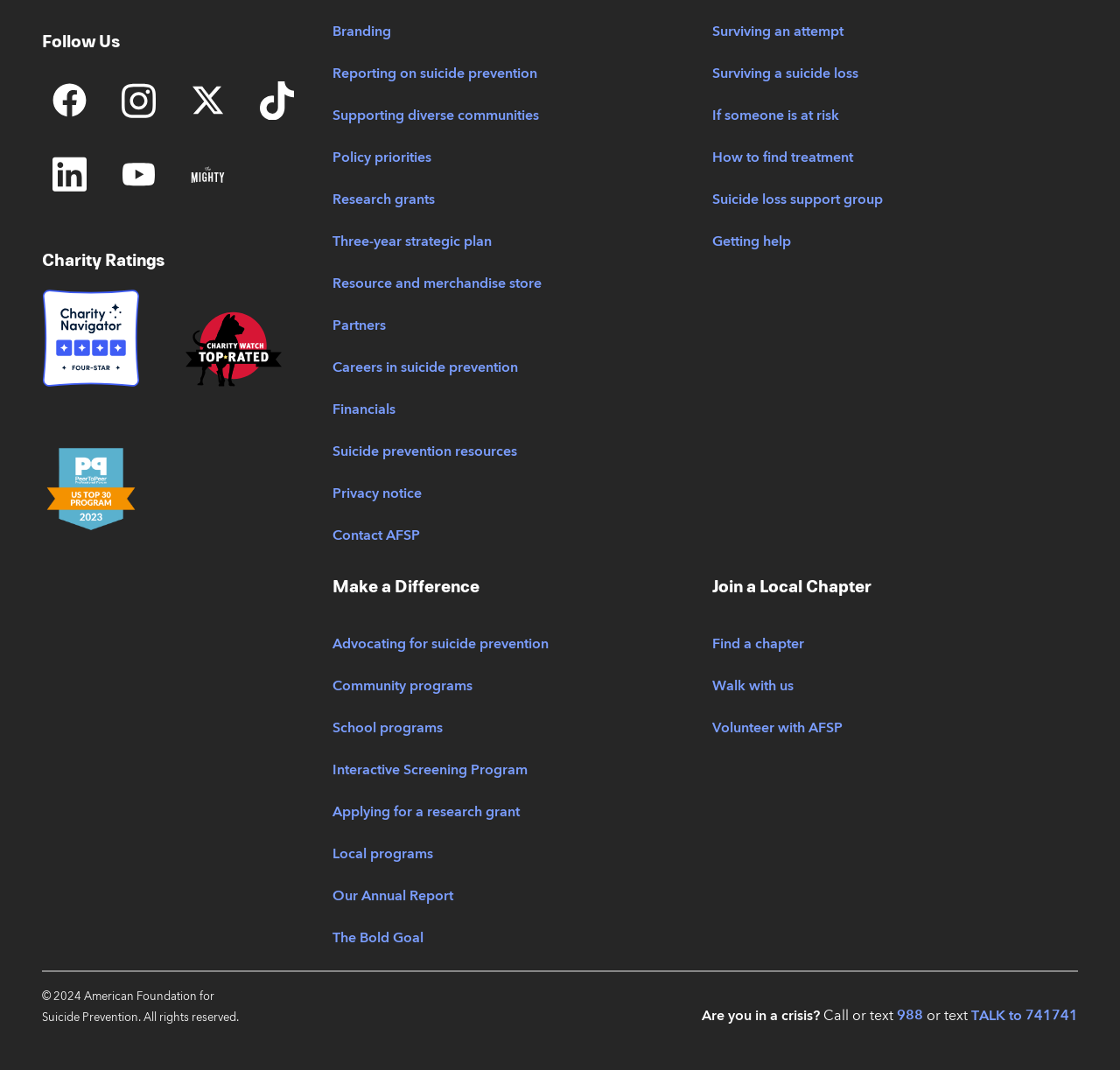What is the purpose of the 'Make a Difference' section?
Answer with a single word or short phrase according to what you see in the image.

To provide ways to get involved